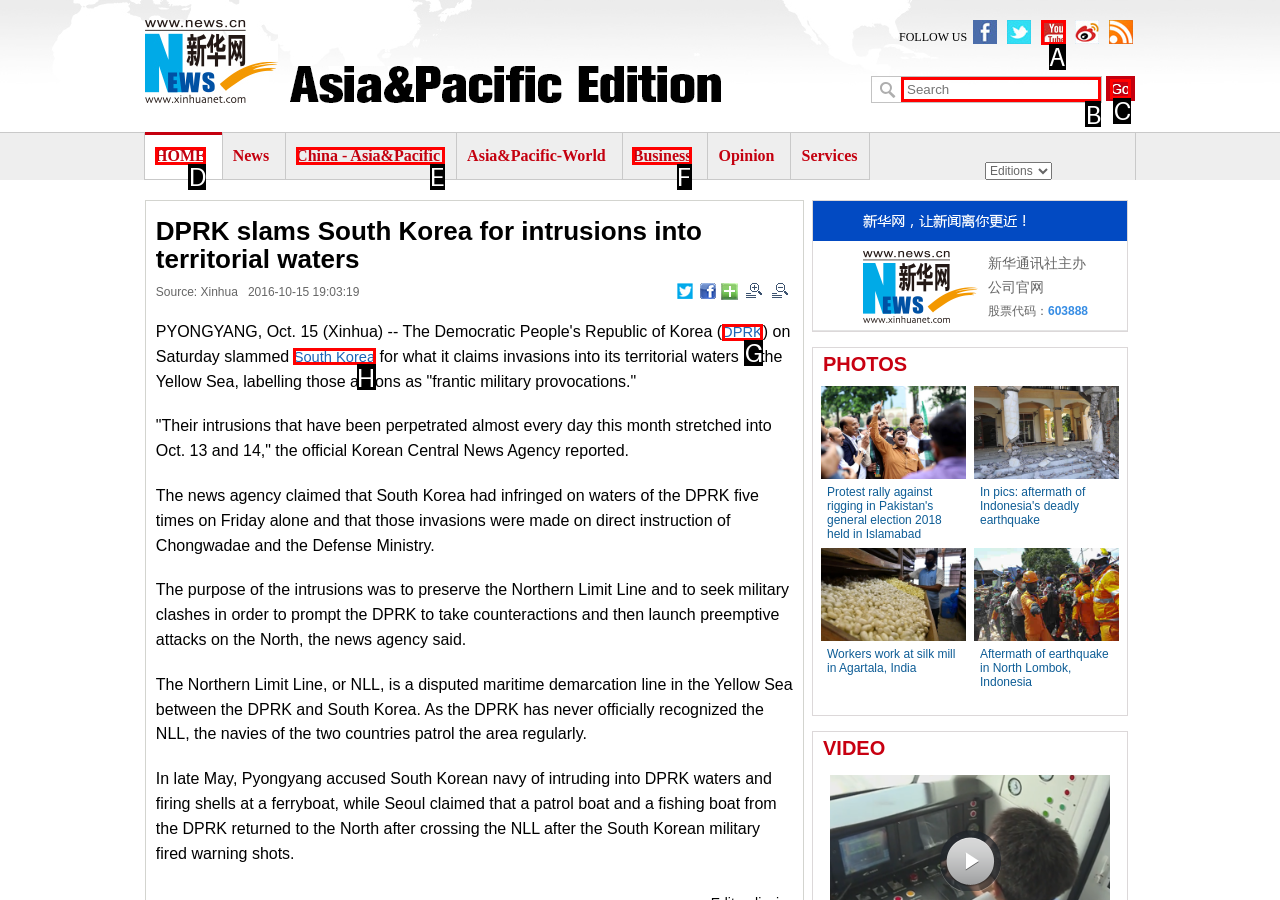To execute the task: Search for news, which one of the highlighted HTML elements should be clicked? Answer with the option's letter from the choices provided.

B